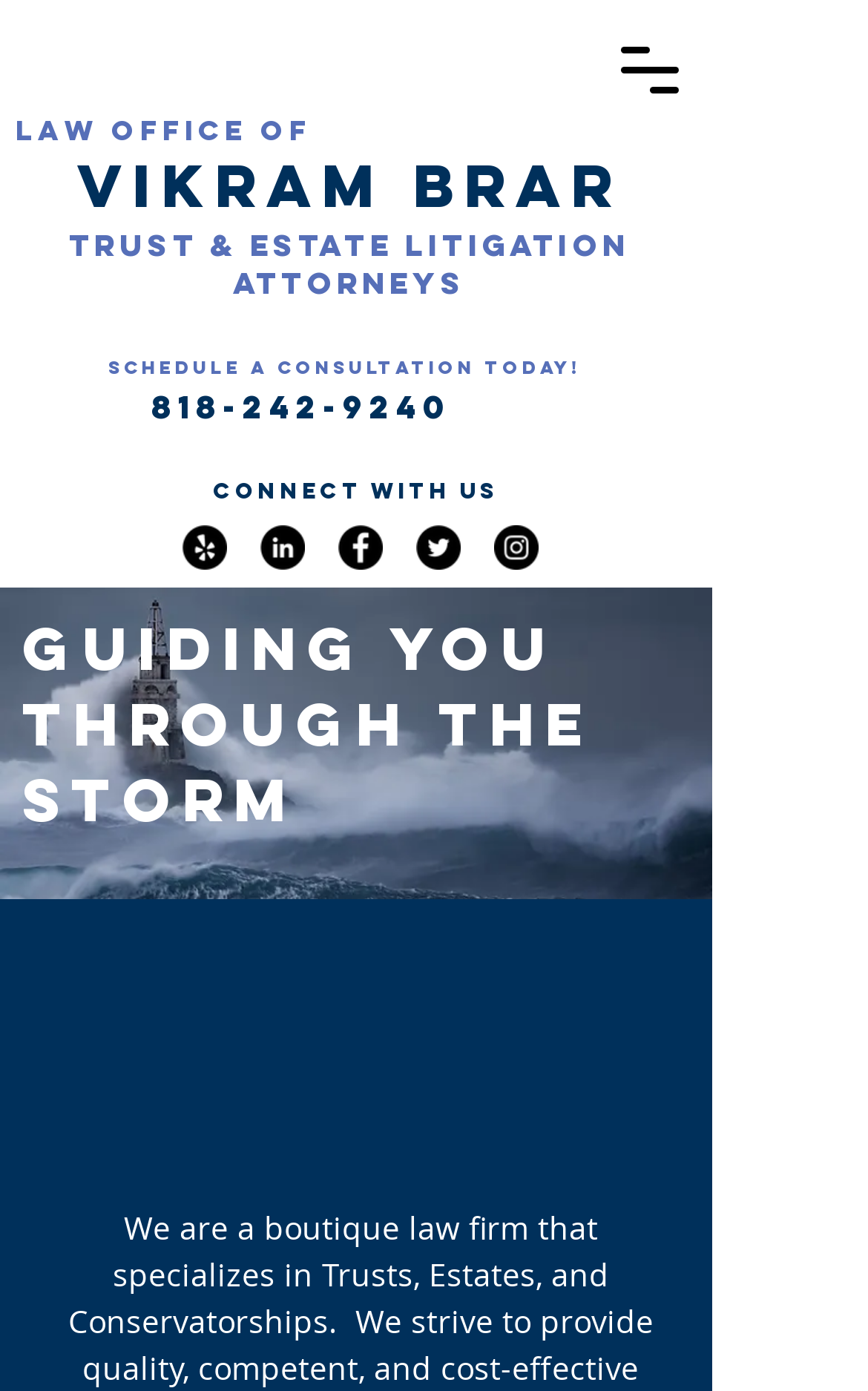Using the provided description: "aria-label="Twitter"", find the bounding box coordinates of the corresponding UI element. The output should be four float numbers between 0 and 1, in the format [left, top, right, bottom].

[0.479, 0.378, 0.531, 0.41]